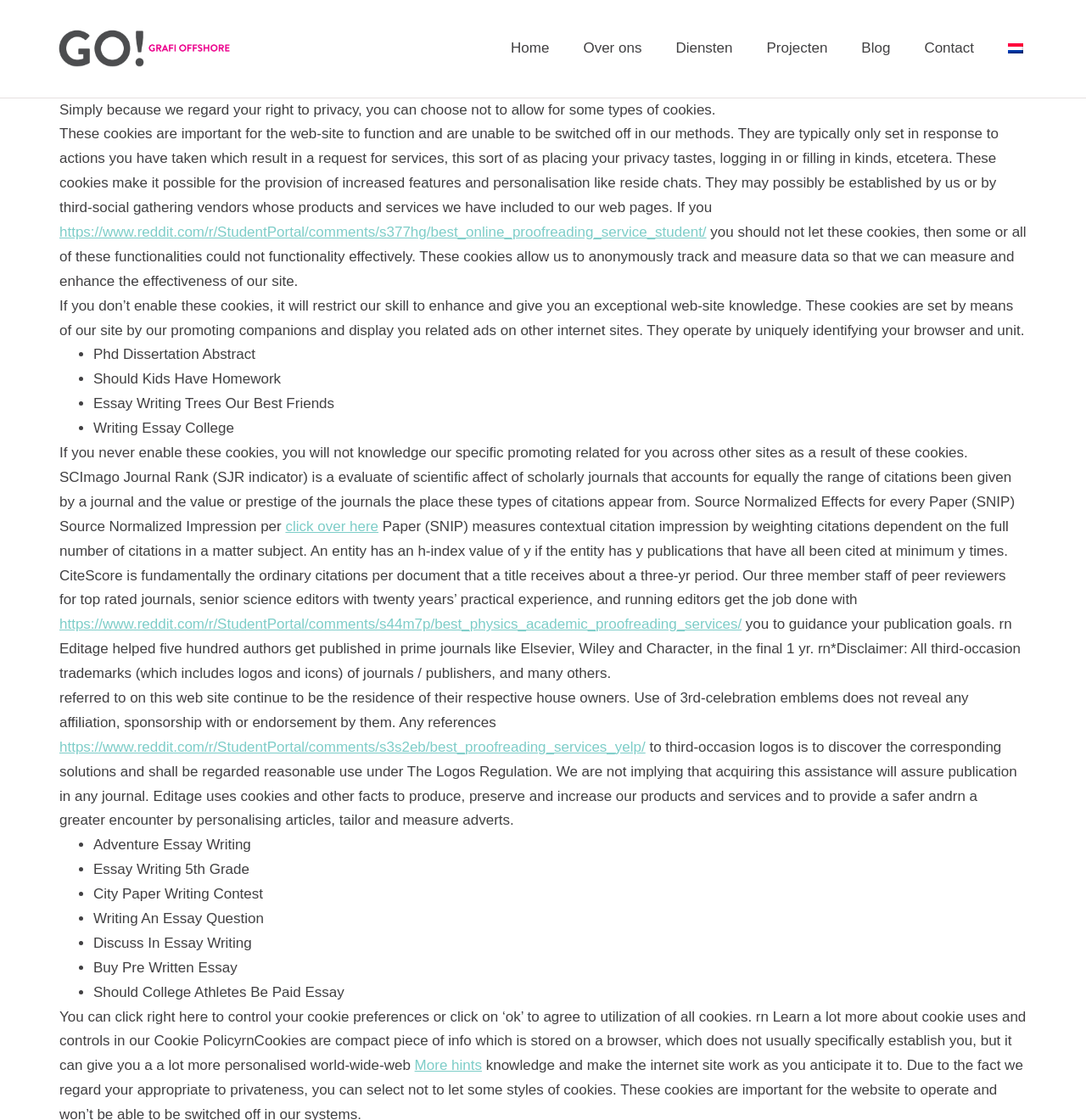Summarize the webpage with intricate details.

This webpage is about certifications and academic writing services. At the top, there is a navigation menu with links to "Home", "Over ons", "Diensten", "Projecten", "Blog", "Contact", and "Nederlands". Below the navigation menu, there is a section about cookies and privacy, explaining how the website uses cookies and allowing users to control their cookie preferences.

On the left side of the page, there is a list of links to various academic writing topics, including "Phd Dissertation Abstract", "Should Kids Have Homework", "Essay Writing Trees Our Best Friends", and several others. These links are organized in a list with bullet points.

The main content of the page is divided into several sections. The first section explains how the website uses cookies to provide a better user experience and to track data. The second section discusses the importance of cookies for the website's functionality and personalization. The third section talks about the types of cookies used, including those for tracking and measurement, and those for targeted advertising.

Throughout the page, there are several links to external websites, including Reddit and other academic writing resources. There are also several calls-to-action, such as "click here" and "learn more", that encourage users to explore the website further.

At the bottom of the page, there is a section with more links to academic writing topics, including "Adventure Essay Writing", "Essay Writing 5th Grade", and several others. These links are also organized in a list with bullet points.